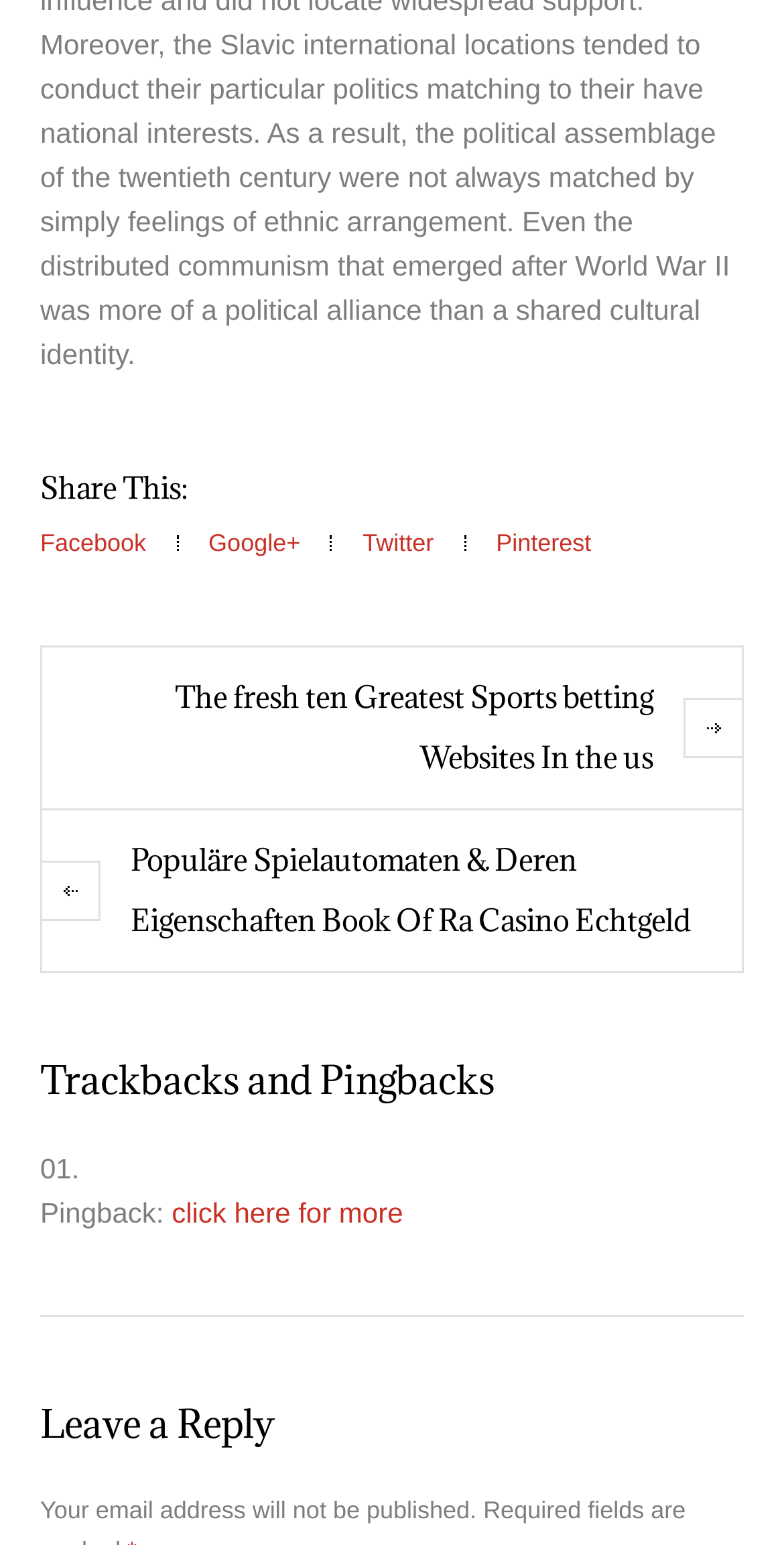How many social media links are available?
Please provide a single word or phrase as your answer based on the image.

4